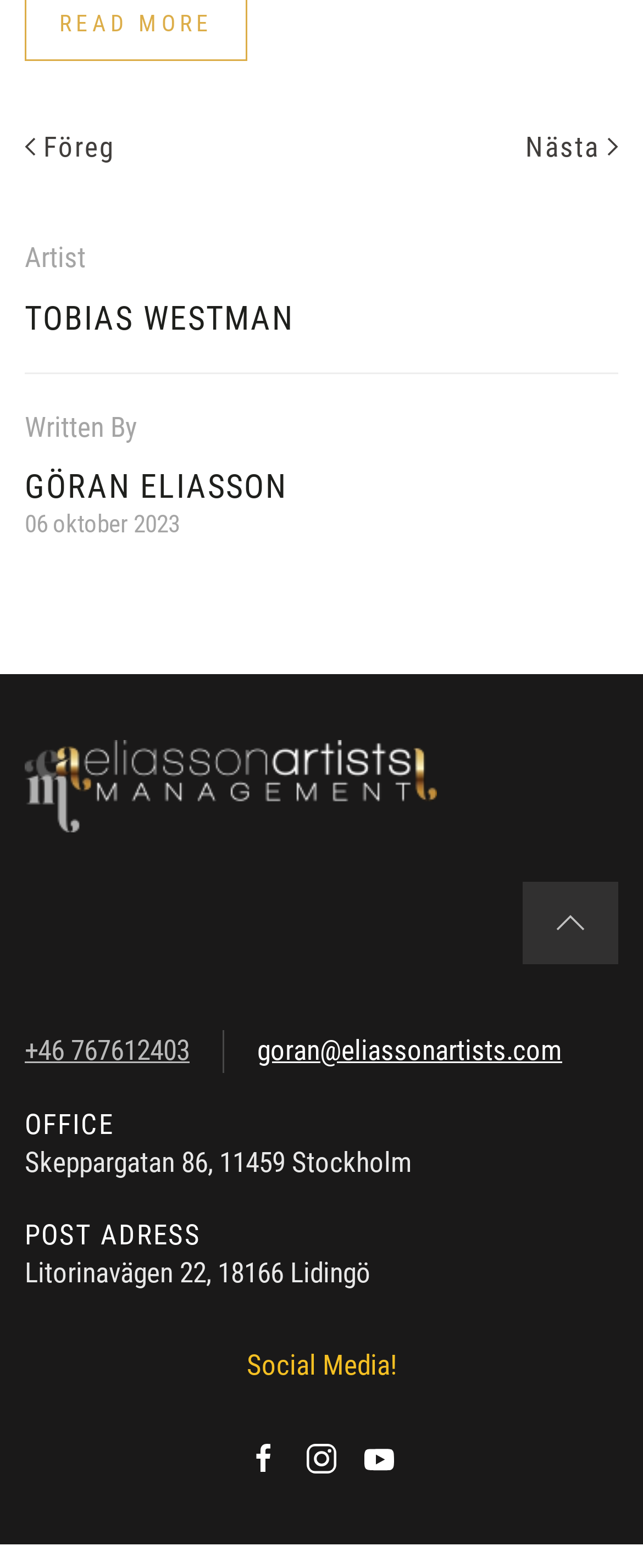Identify and provide the bounding box for the element described by: "goran@eliassonartists.com".

[0.4, 0.657, 0.874, 0.684]